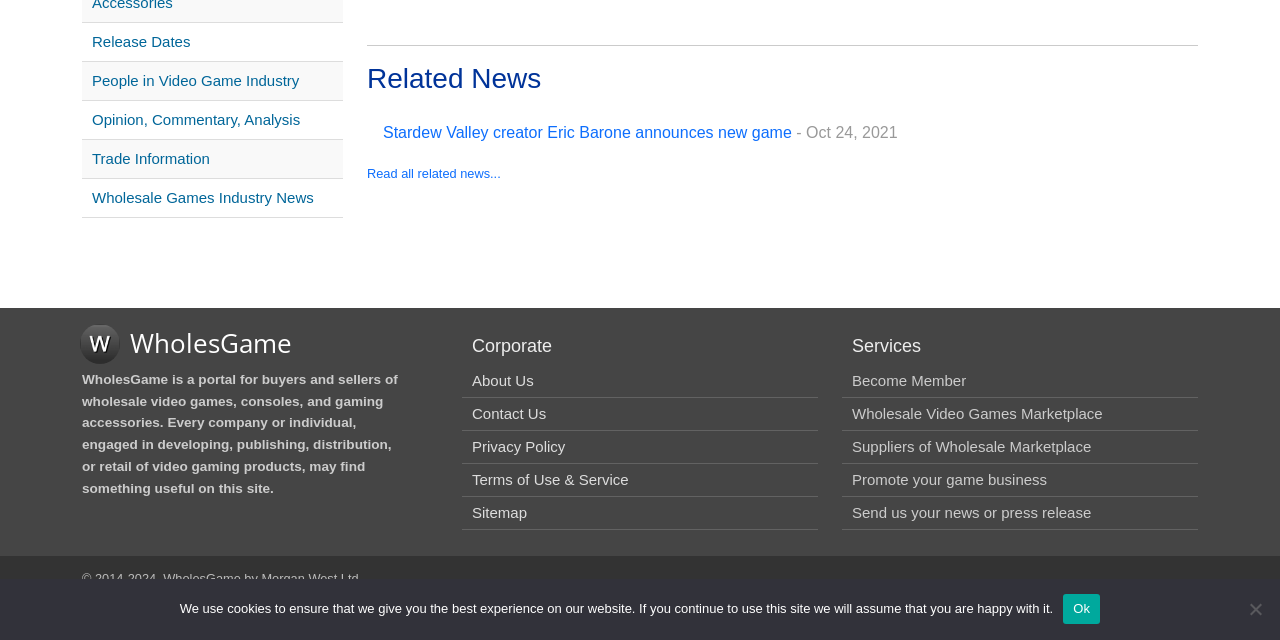Extract the bounding box coordinates of the UI element described: "Opinion, Commentary, Analysis". Provide the coordinates in the format [left, top, right, bottom] with values ranging from 0 to 1.

[0.072, 0.168, 0.266, 0.206]